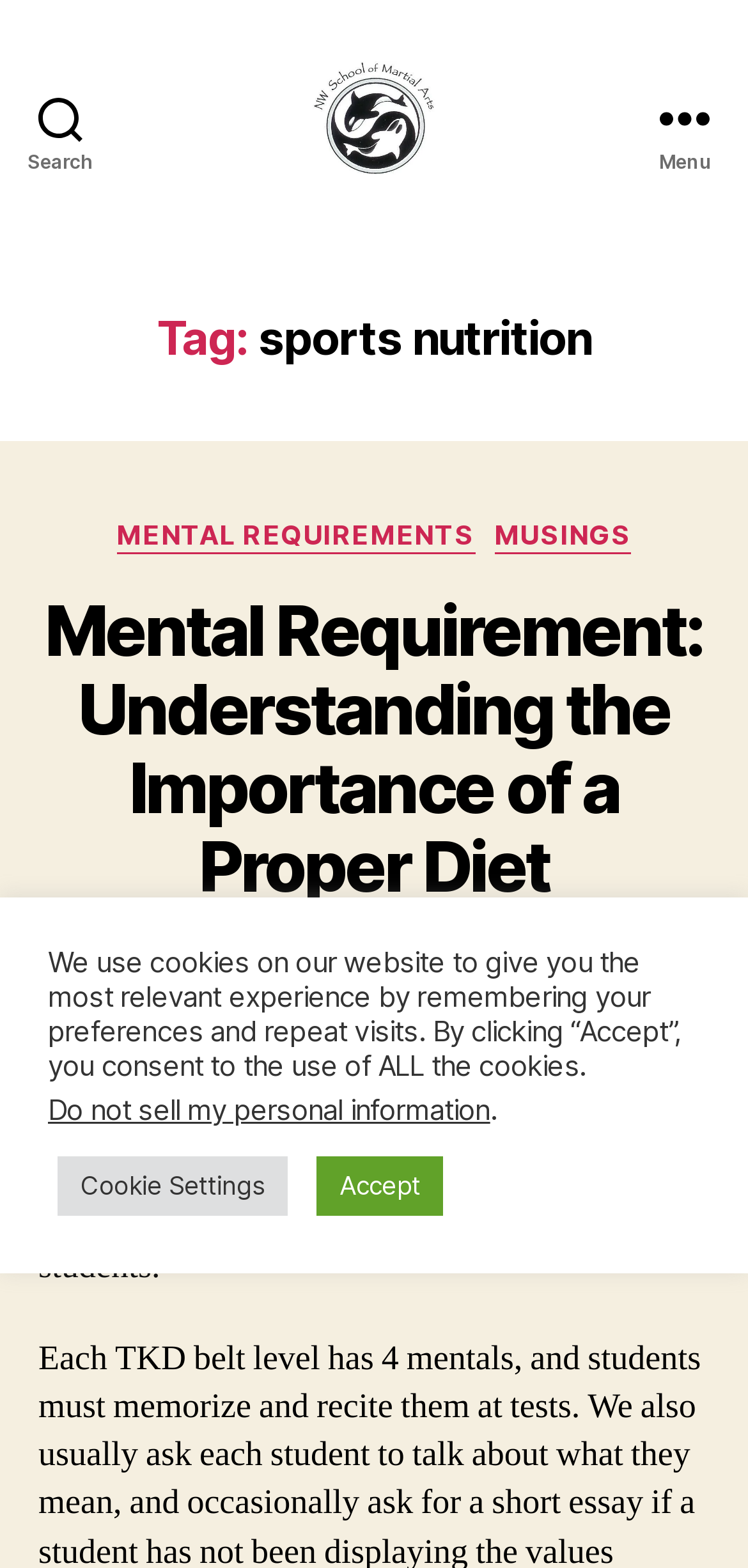Please identify the primary heading on the webpage and return its text.

Tag: sports nutrition